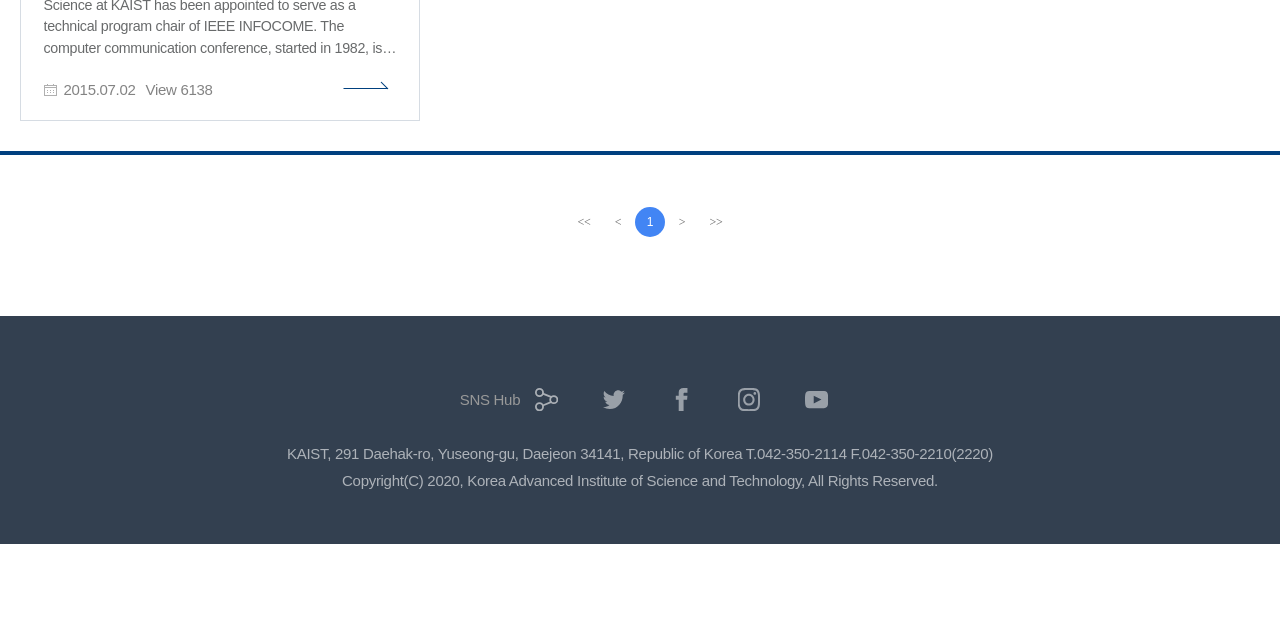Provide the bounding box coordinates for the UI element described in this sentence: ">>마지막 페이지 1". The coordinates should be four float values between 0 and 1, i.e., [left, top, right, bottom].

[0.548, 0.323, 0.571, 0.37]